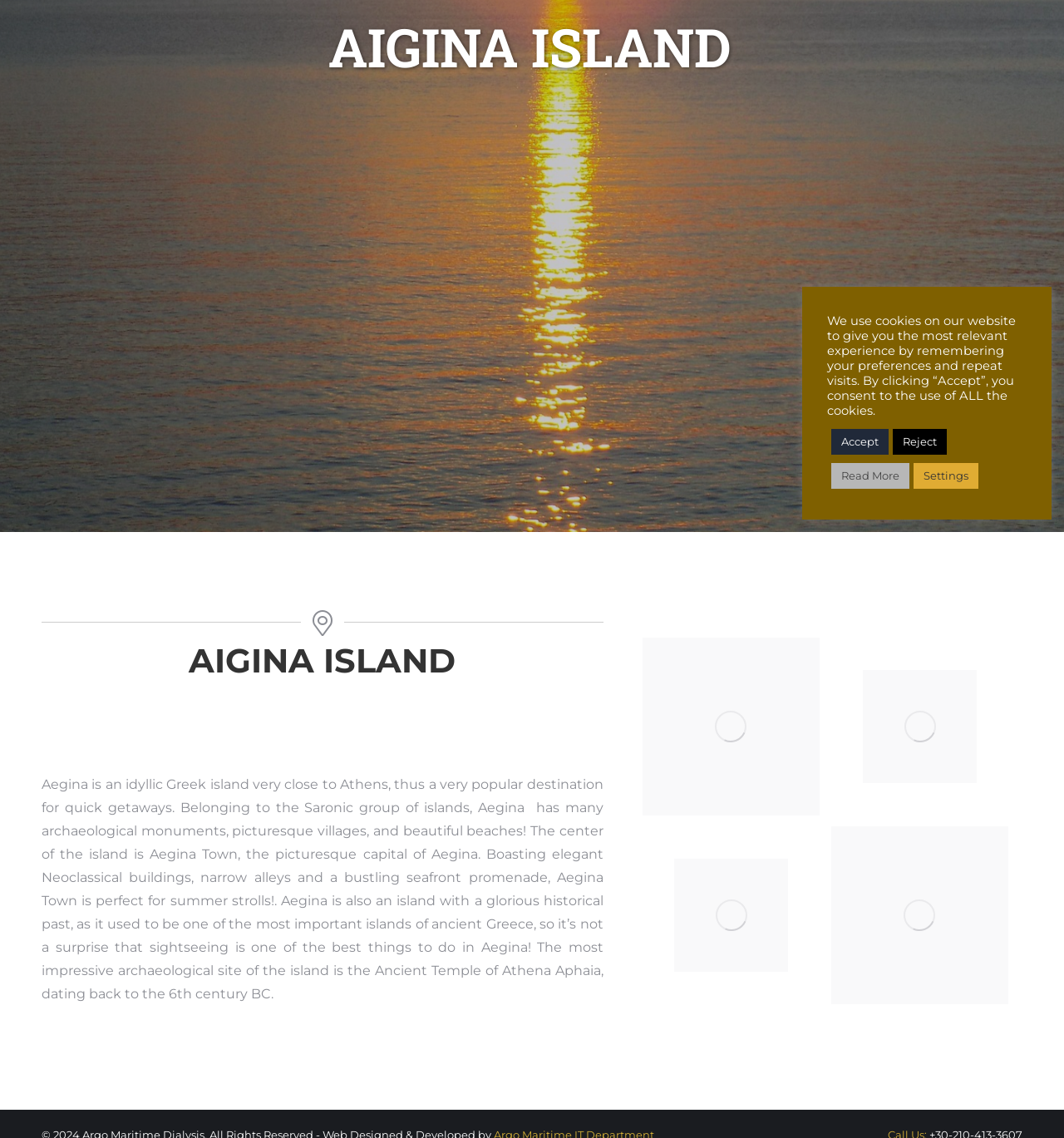Find the bounding box coordinates corresponding to the UI element with the description: "Read More". The coordinates should be formatted as [left, top, right, bottom], with values as floats between 0 and 1.

[0.781, 0.407, 0.855, 0.43]